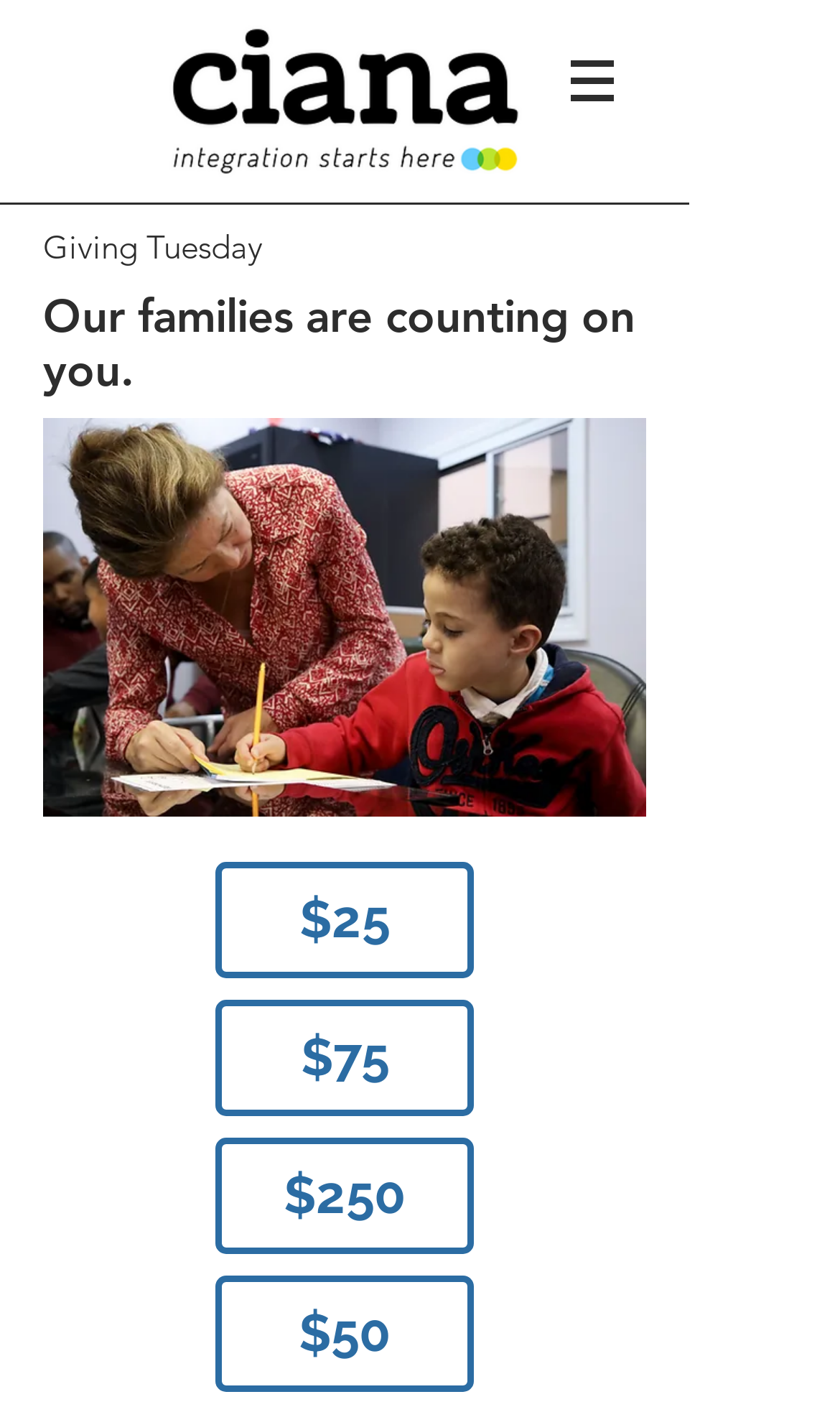Using a single word or phrase, answer the following question: 
What is the theme of the webpage?

Charity